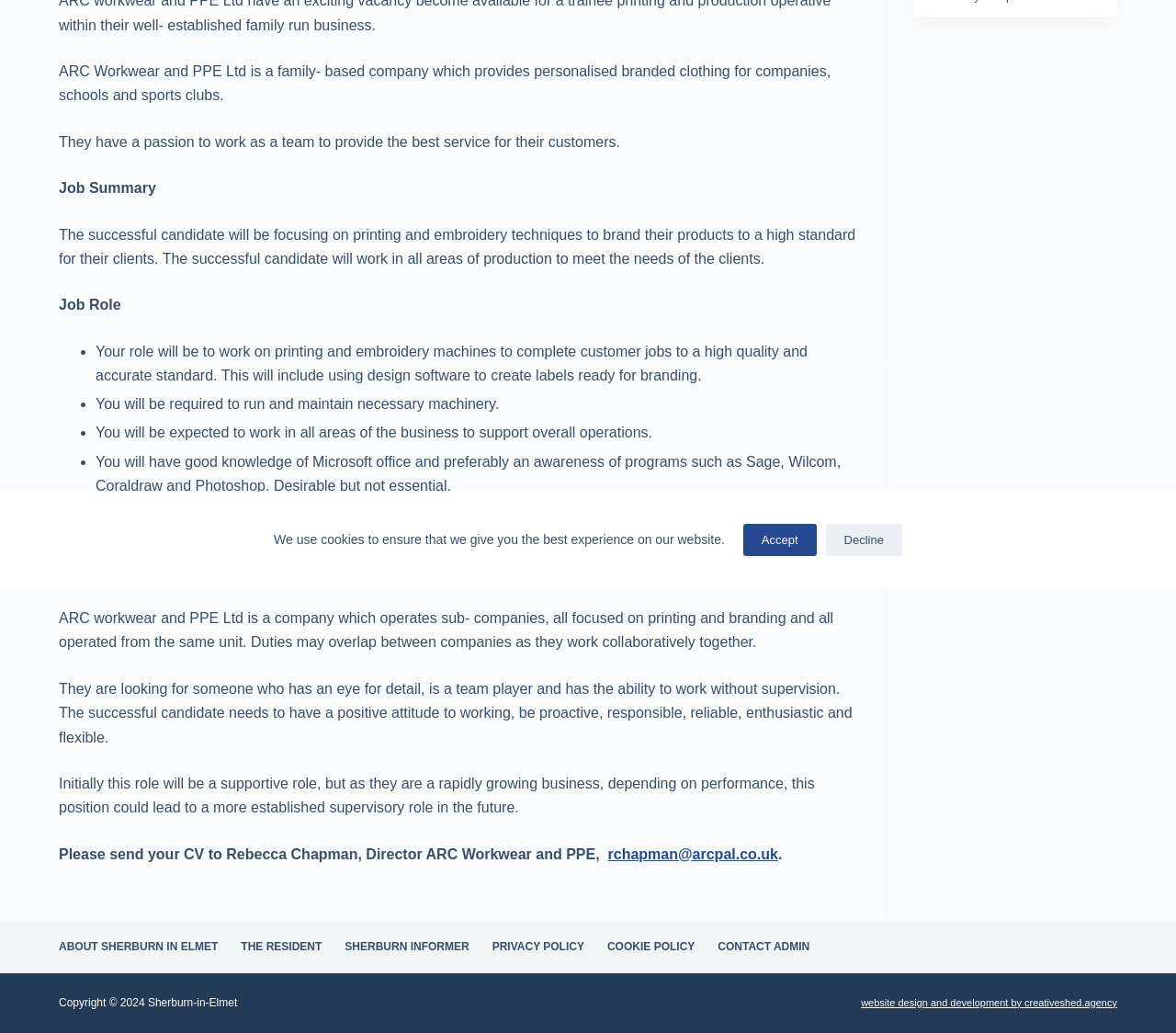Determine the bounding box coordinates of the UI element that matches the following description: "About Sherburn in Elmet". The coordinates should be four float numbers between 0 and 1 in the format [left, top, right, bottom].

[0.04, 0.91, 0.195, 0.924]